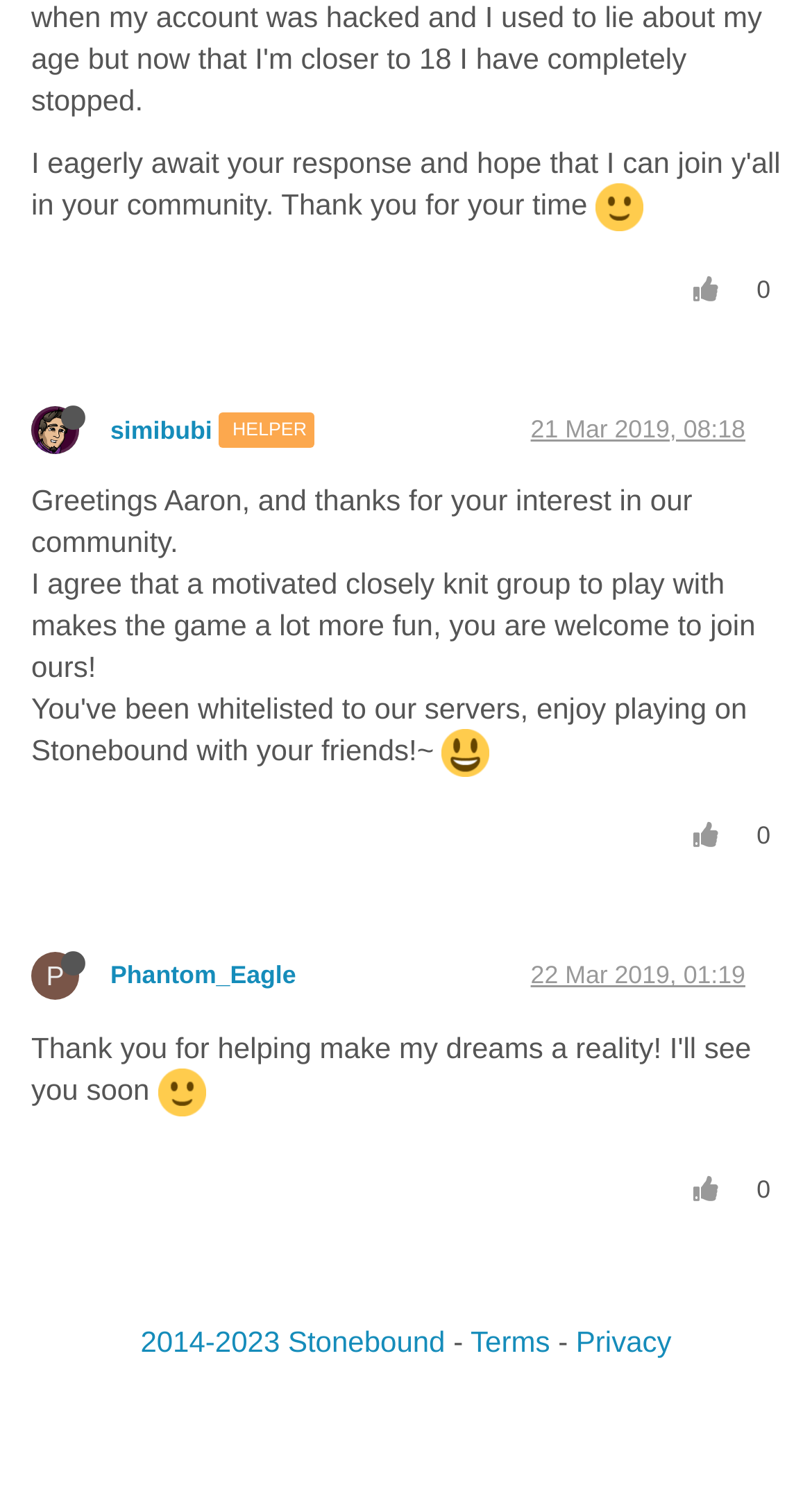Find the bounding box coordinates of the clickable element required to execute the following instruction: "Click the smiley face icon". Provide the coordinates as four float numbers between 0 and 1, i.e., [left, top, right, bottom].

[0.733, 0.121, 0.792, 0.153]